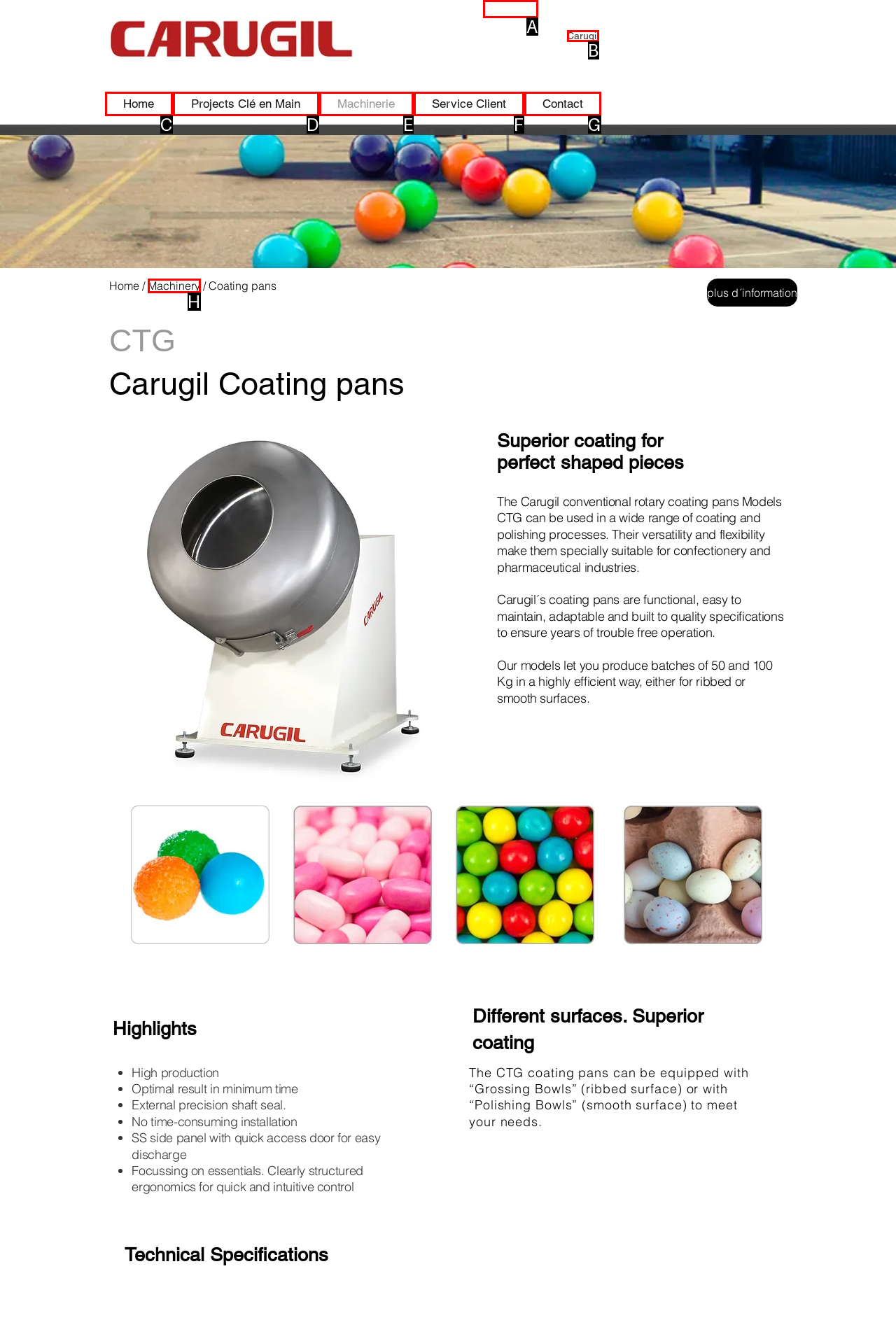Which HTML element among the options matches this description: Contact? Answer with the letter representing your choice.

G